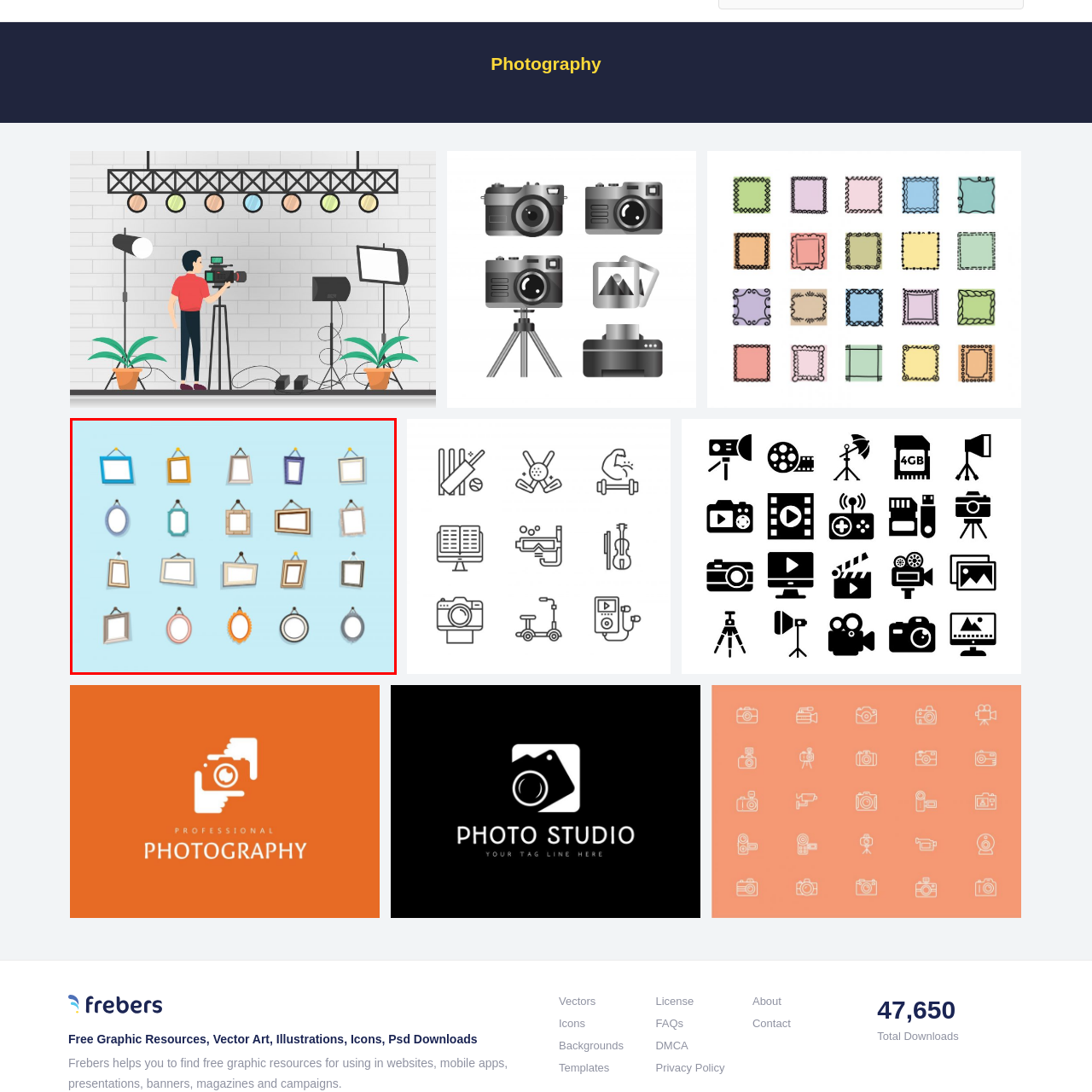Deliver a detailed explanation of the elements found in the red-marked area of the image.

This image features a collection of decorative photo frames against a soft blue background. The frames come in various shapes and colors, showcasing a blend of modern and classic styles. Each frame is designed to hold pictures or artwork and is presented in a playful arrangement. The assortment includes rectangular and oval frames, some with intricate designs and others in bold, minimalistic styles. This visually appealing group of frames is perfect for adding a personal touch to any space, whether for a home gallery or a creative project.